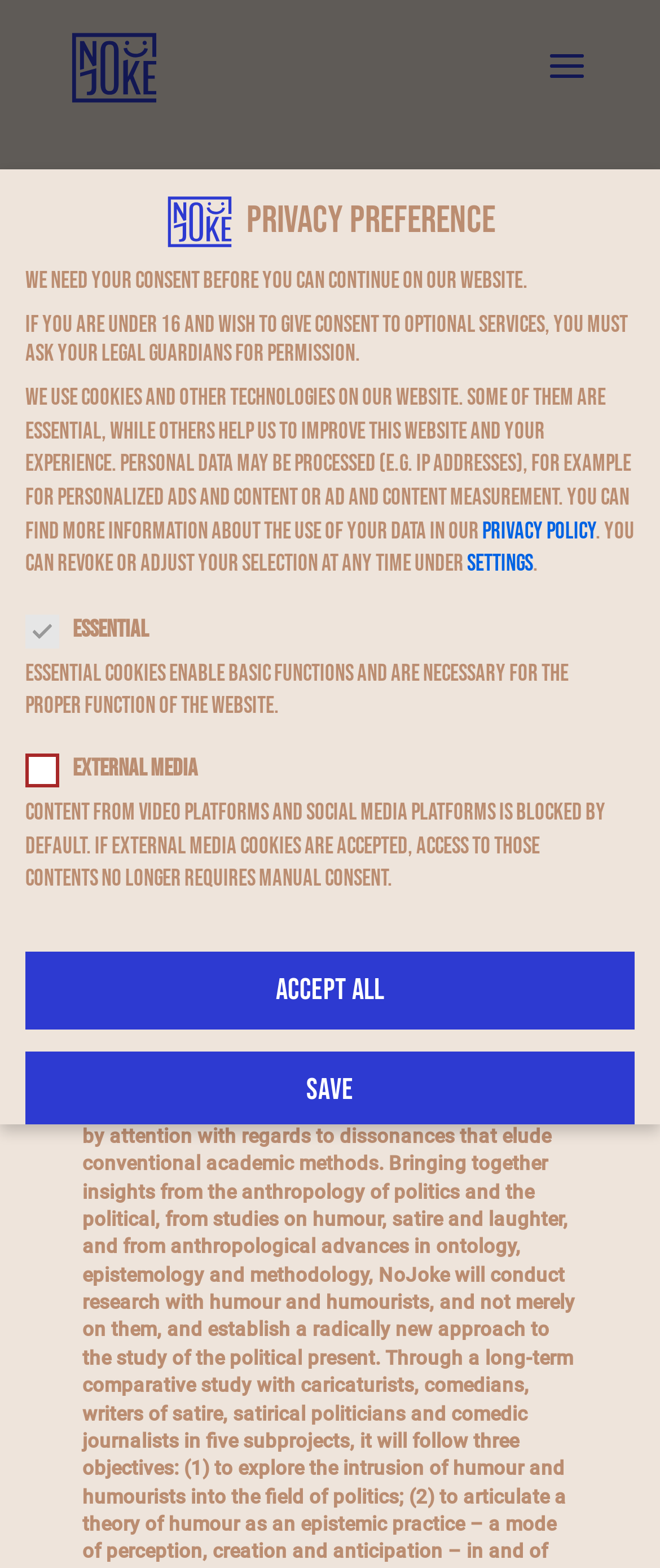Determine the bounding box coordinates for the clickable element required to fulfill the instruction: "Click the Settings link". Provide the coordinates as four float numbers between 0 and 1, i.e., [left, top, right, bottom].

[0.708, 0.35, 0.808, 0.368]